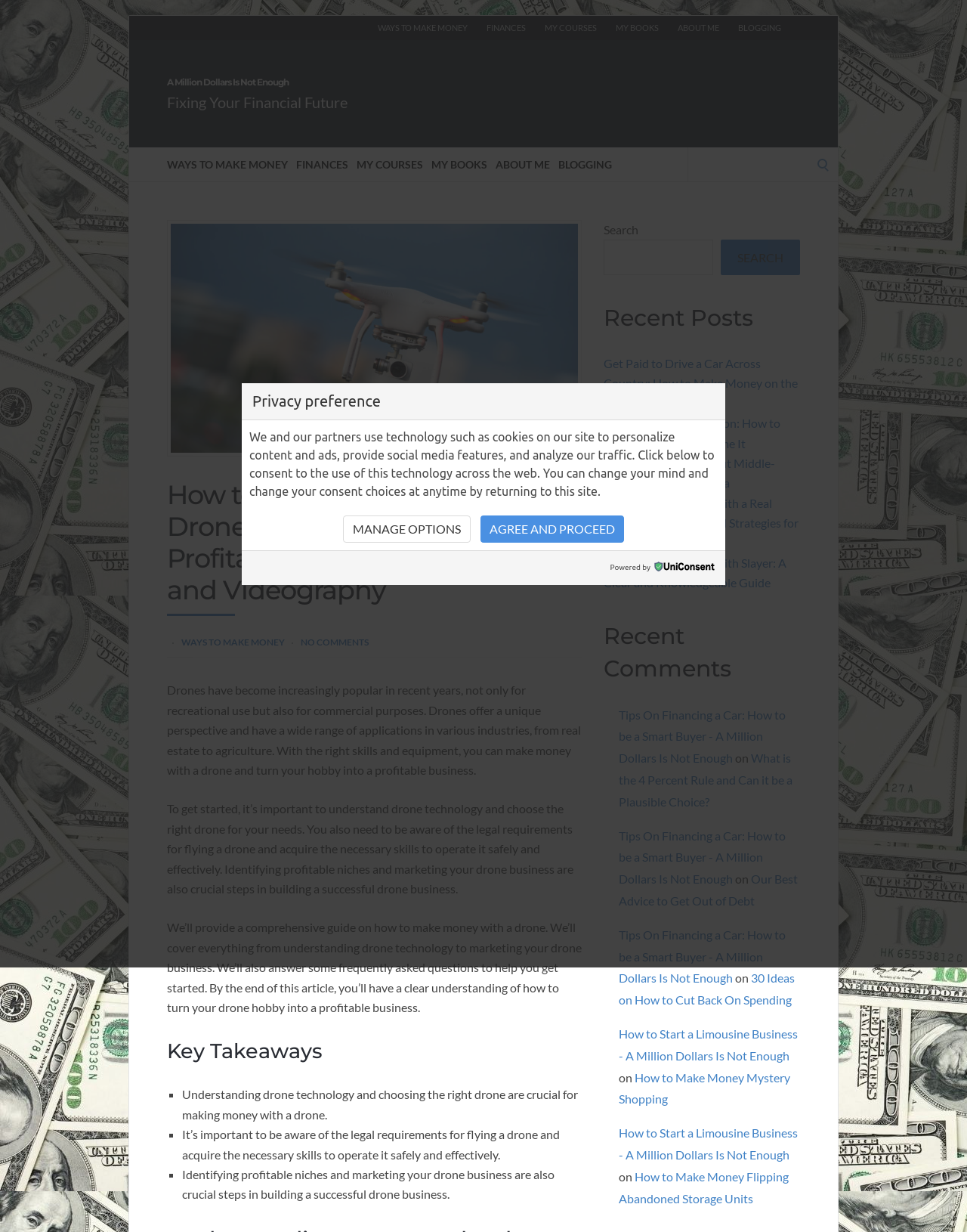Identify the main title of the webpage and generate its text content.

How to Make Money with a Drone: Tips and Strategies for Profitable Aerial Photography and Videography